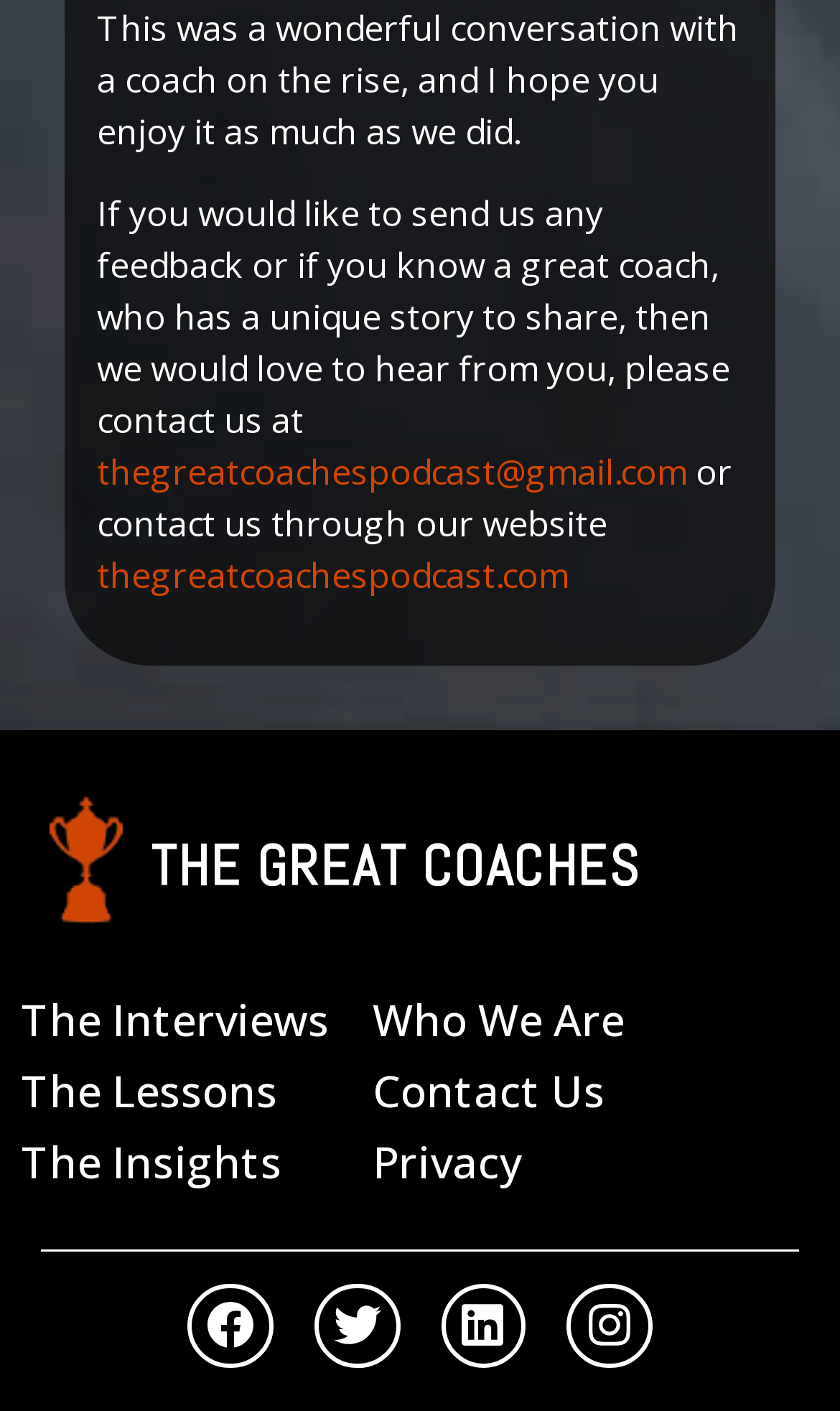Please find the bounding box coordinates of the clickable region needed to complete the following instruction: "visit the website". The bounding box coordinates must consist of four float numbers between 0 and 1, i.e., [left, top, right, bottom].

[0.115, 0.391, 0.677, 0.425]